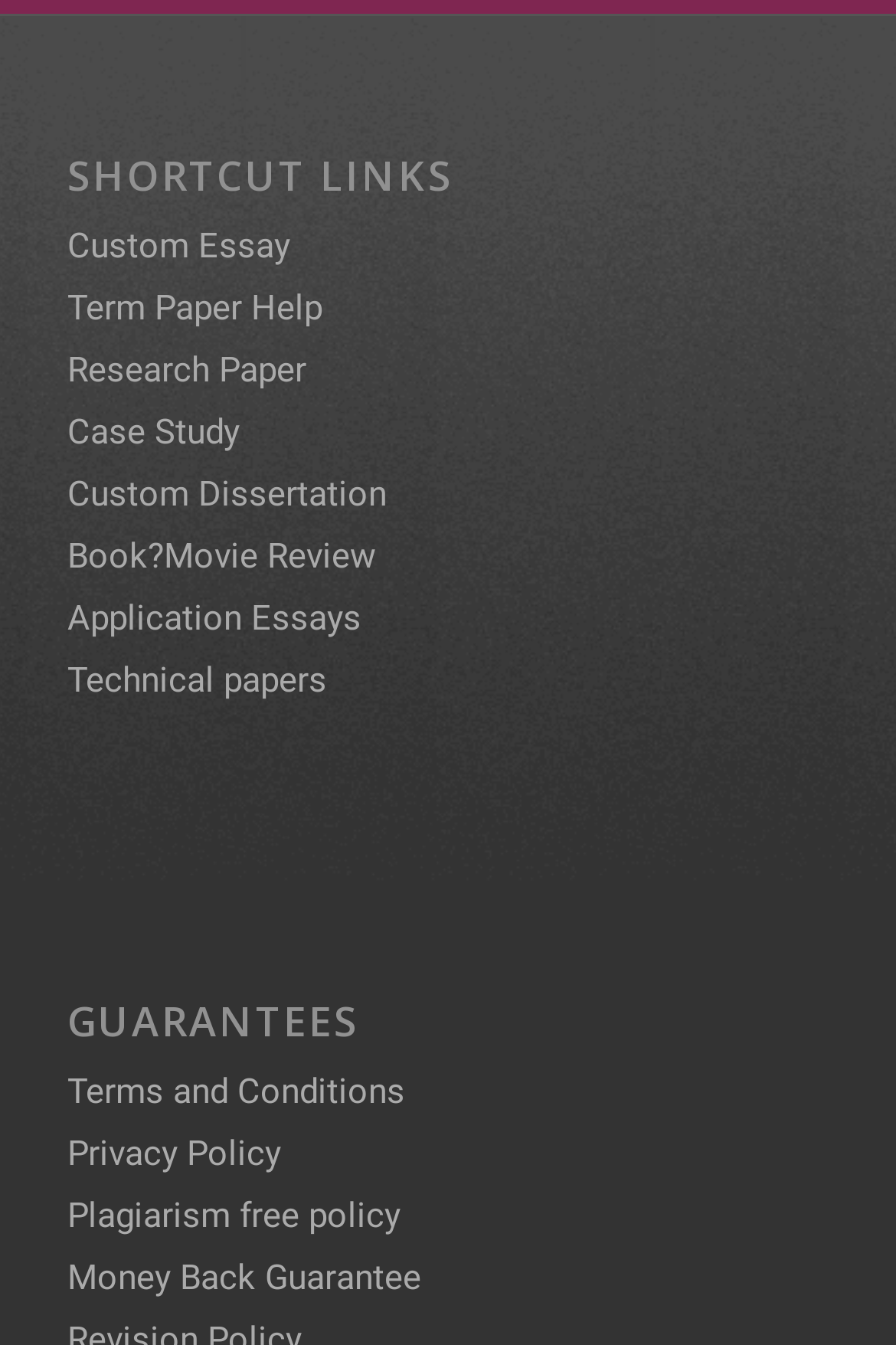Identify the bounding box coordinates of the clickable region to carry out the given instruction: "Click on the navigation menu".

None